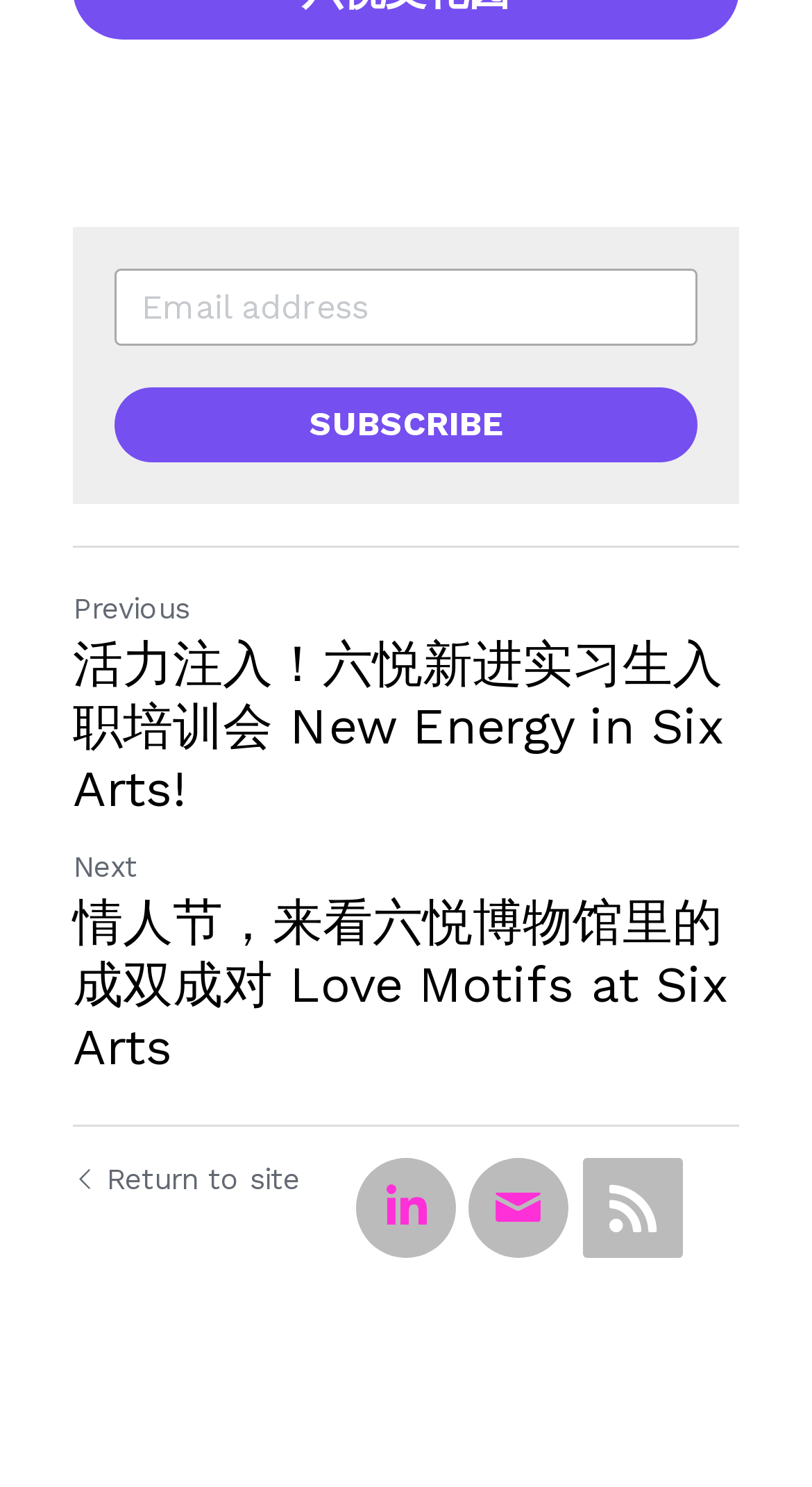How many social media links are present?
Based on the image, please offer an in-depth response to the question.

There are two social media links present, one for LinkedIn and one for Email, which are located at the bottom of the webpage.